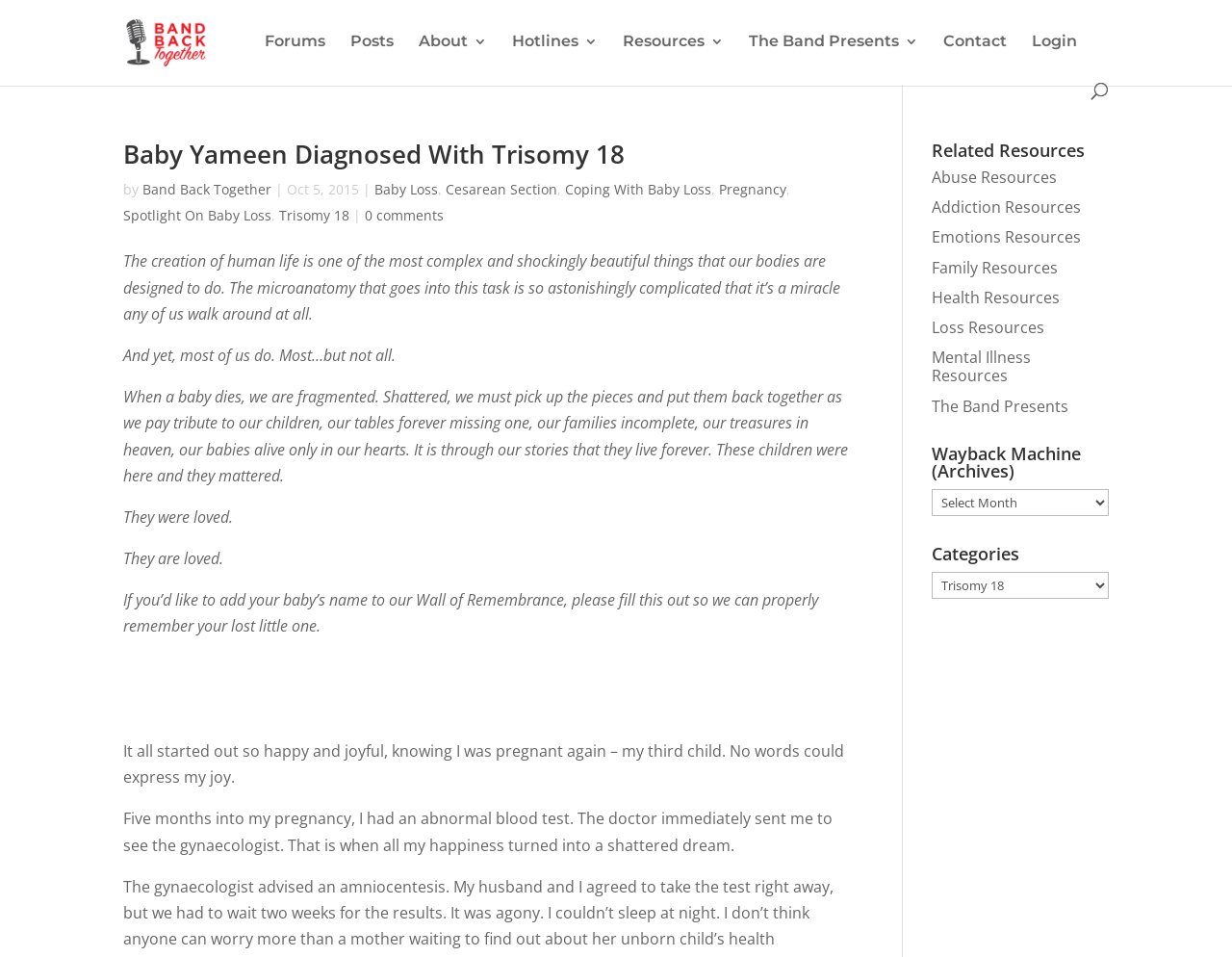Construct a thorough caption encompassing all aspects of the webpage.

This webpage is about Trisomy 18, also known as Edwards Syndrome, a chromosomal abnormality. At the top, there is a navigation menu with links to "The Band Back Together Project", "Forums", "Posts", "About 3", "Hotlines 3", "Resources 3", "The Band Presents 3", "Contact", and "Login". Below the navigation menu, there is a search bar.

The main content of the page is divided into sections. The first section has a heading "Baby Yameen Diagnosed With Trisomy 18" and contains a link to the same title, followed by a series of links to related topics such as "Band Back Together", "Baby Loss", "Cesarean Section", "Coping With Baby Loss", "Pregnancy", and "Spotlight On Baby Loss".

Below this section, there is a passage of text that discusses the complexity and beauty of human life, and how the loss of a baby can be devastating. The text is followed by a series of quotes and reflections on the importance of remembering and honoring the lives of lost babies.

Further down the page, there is a section with a heading "Related Resources" that contains links to various resources on topics such as abuse, addiction, emotions, family, health, loss, mental illness, and more.

To the right of the main content, there are two columns of links and headings. The first column has headings "Wayback Machine (Archives)" and "Categories", each with a dropdown menu. The second column has links to various resources and topics, including "Abuse Resources", "Addiction Resources", "Emotions Resources", and more.

Overall, the webpage appears to be a collection of resources, stories, and reflections on Trisomy 18 and baby loss, with a focus on providing support and remembrance for those affected by these issues.